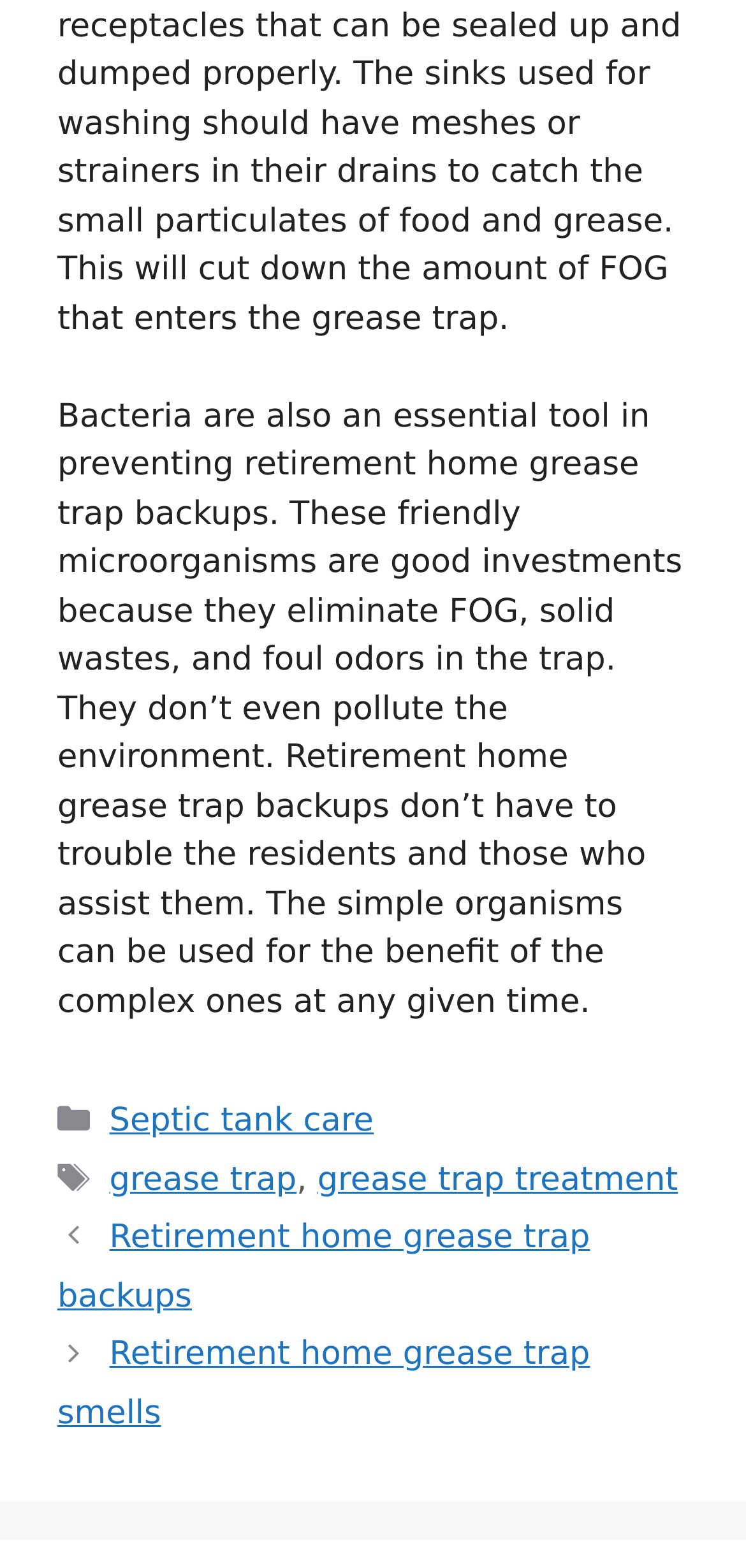Based on the image, provide a detailed and complete answer to the question: 
How many tags are mentioned in the footer?

The footer mentions 2 tags, which are 'grease trap' and 'grease trap treatment', as indicated by the link elements in the FooterAsNonLandmark element.